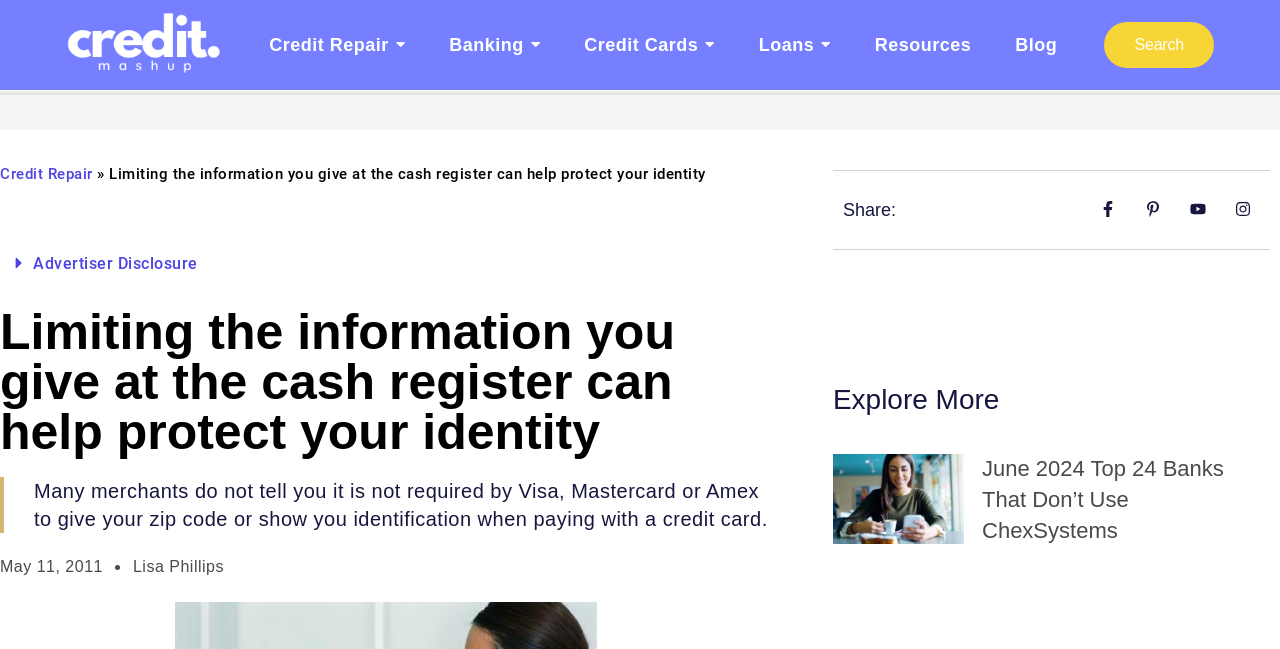Locate the UI element described as follows: "Advertiser Disclosure". Return the bounding box coordinates as four float numbers between 0 and 1 in the order [left, top, right, bottom].

[0.0, 0.368, 0.604, 0.442]